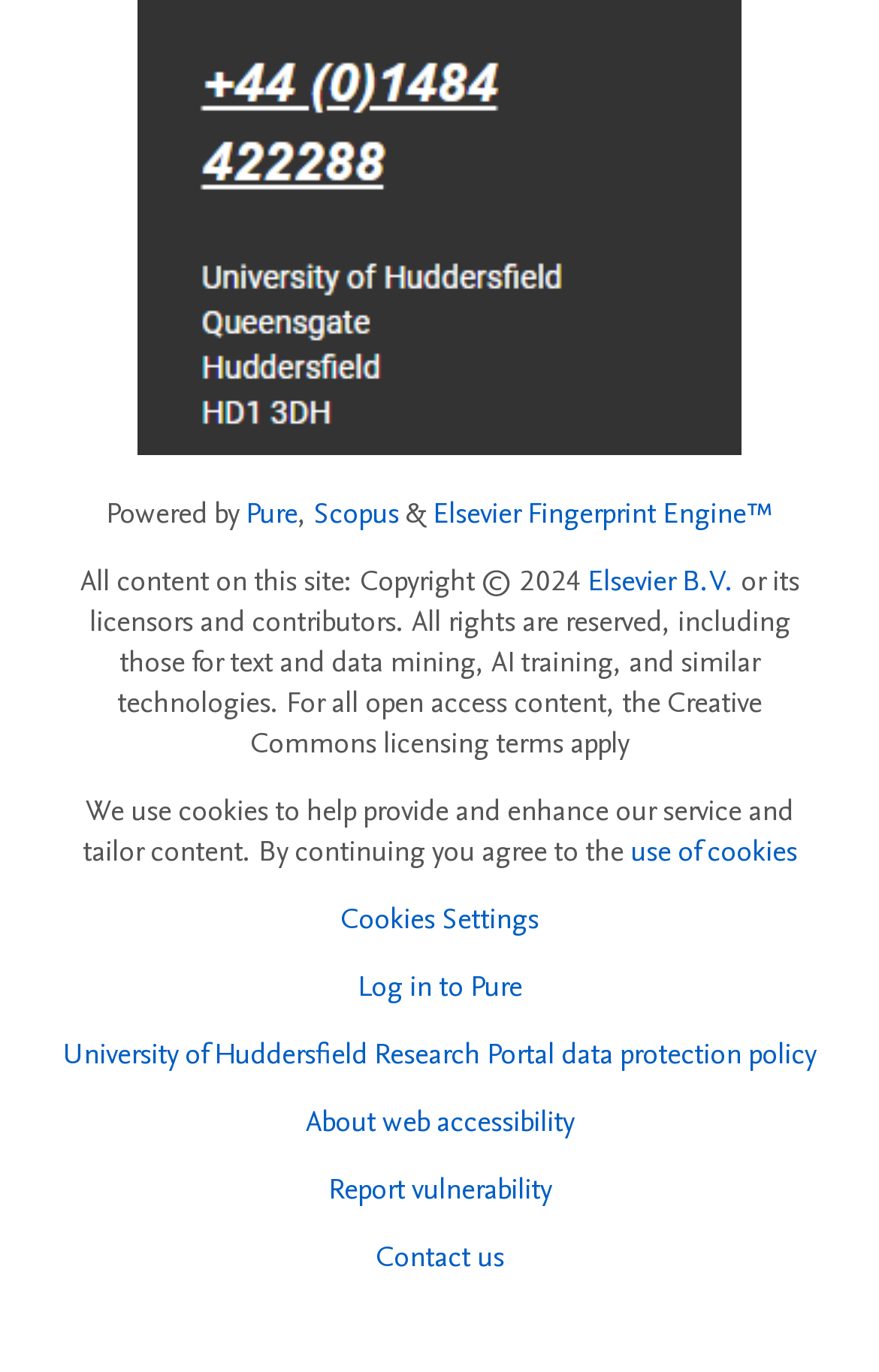Respond with a single word or phrase to the following question:
What is the name of the research portal?

Pure